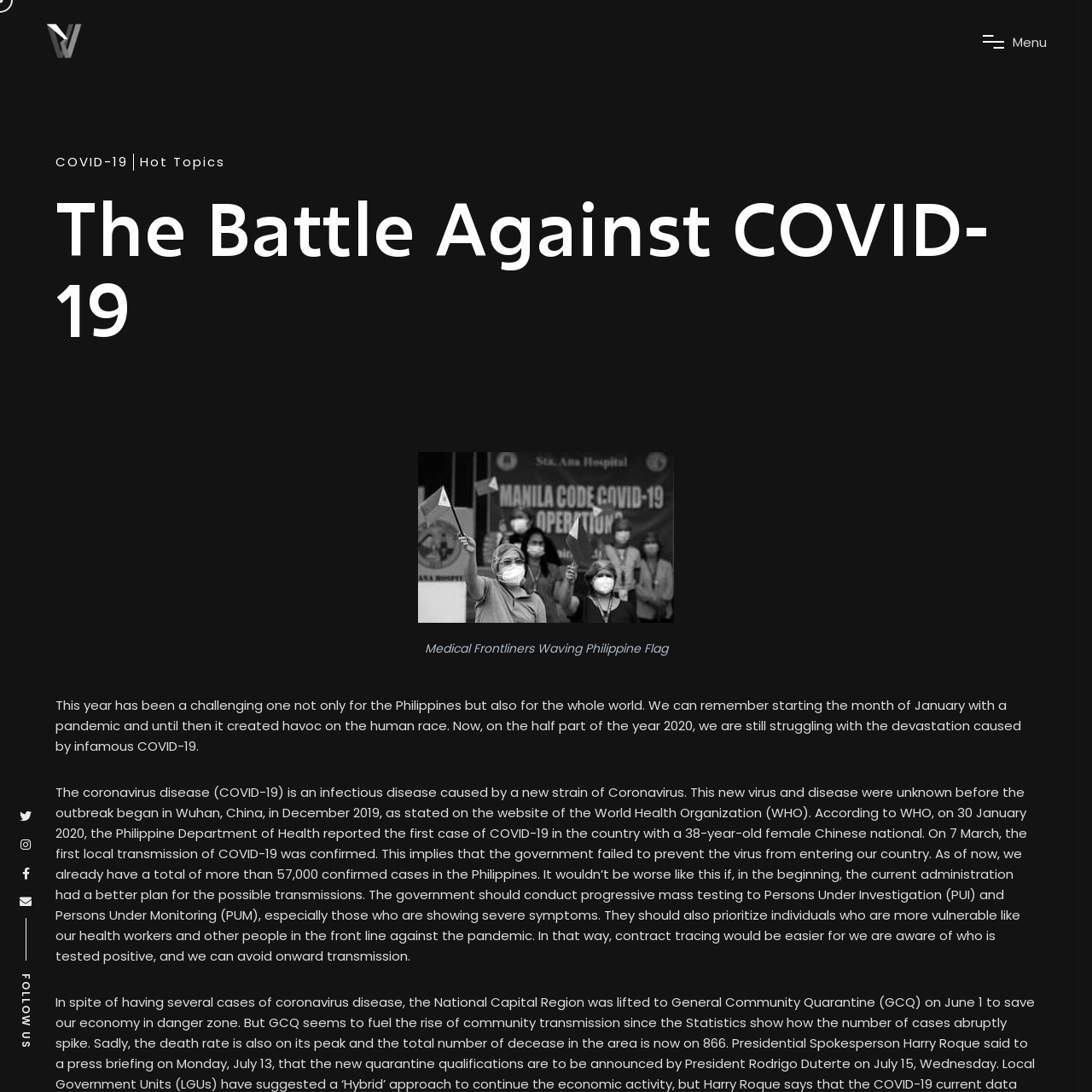Give an extensive and precise description of the webpage.

The webpage is about the battle against COVID-19, with a focus on the Philippines. At the top, there is a header section with a logo image of "RJVillanueva" on the left and a navigation menu with links to "COVID-19" and "Hot Topics" on the right. Below the header, there is a large heading that reads "The Battle Against COVID-19".

On the left side of the page, there is a figure with an image, accompanied by a caption that reads "Medical Frontliners Waving Philippine Flag". Below the figure, there is a block of text that discusses the challenges faced by the Philippines and the world due to the COVID-19 pandemic. The text explains the origin of the virus, its spread in the Philippines, and the government's response to the crisis.

Further down the page, there is another block of text that provides more information about COVID-19, including its definition, symptoms, and the importance of mass testing and contact tracing. The text also criticizes the government's response to the pandemic, suggesting that a better plan could have prevented the spread of the virus.

At the bottom of the page, there are social media links to "Email", "Facebook", "Instagram", and "Twitter", accompanied by a "FOLLOW US" label.